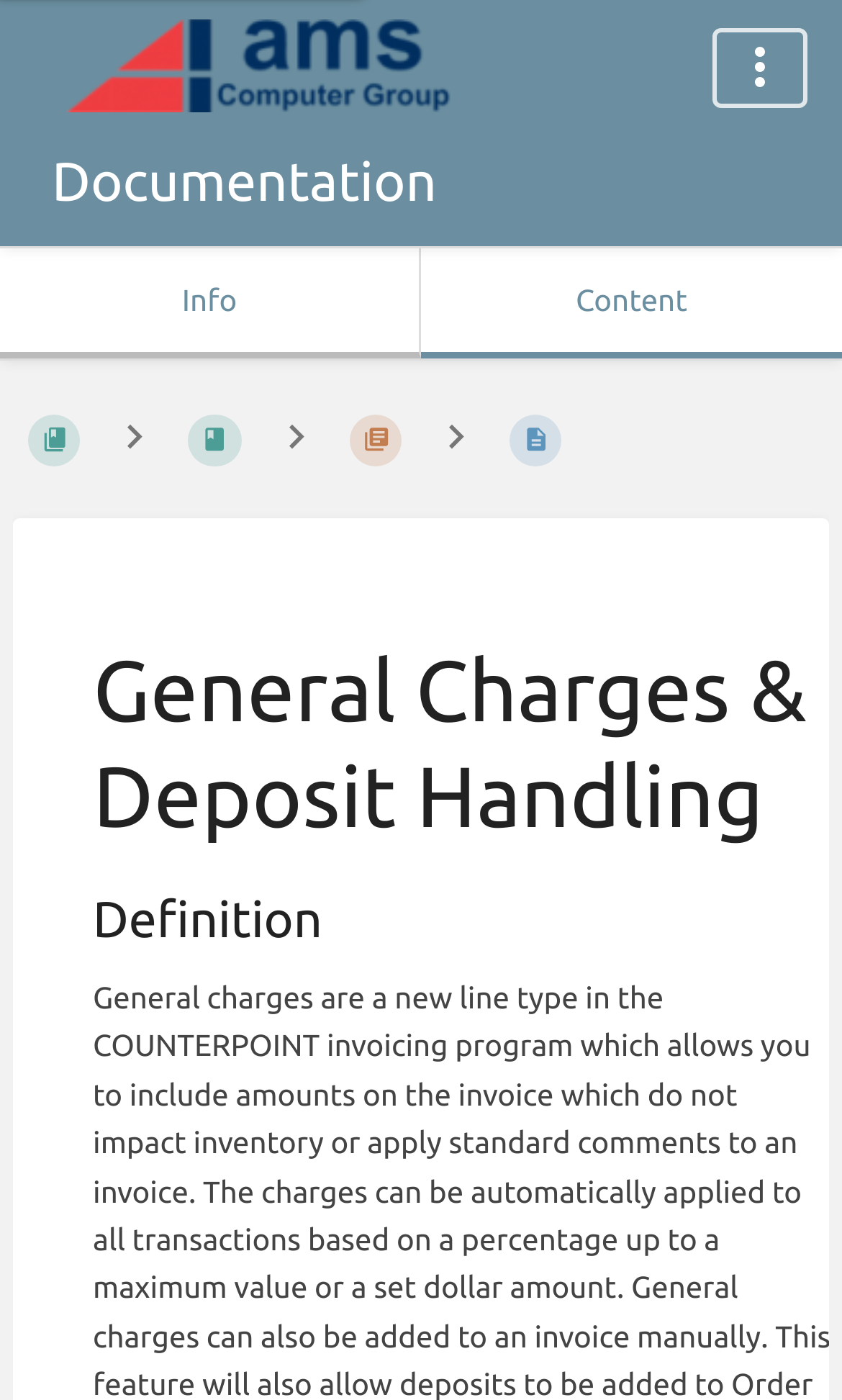Kindly determine the bounding box coordinates of the area that needs to be clicked to fulfill this instruction: "Read the definition of general charges".

[0.11, 0.636, 0.992, 0.68]